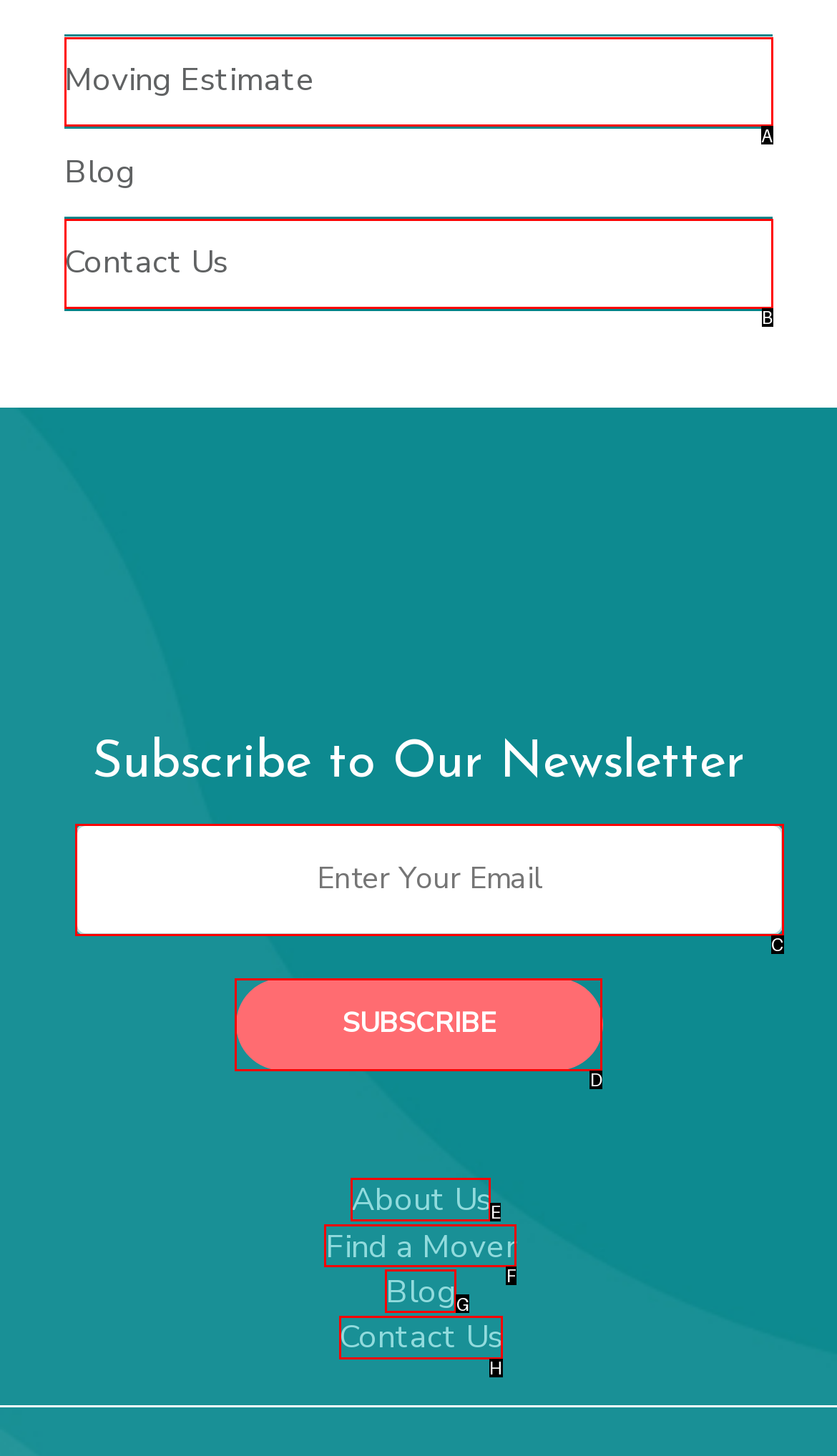Which UI element's letter should be clicked to achieve the task: Find a Mover
Provide the letter of the correct choice directly.

F